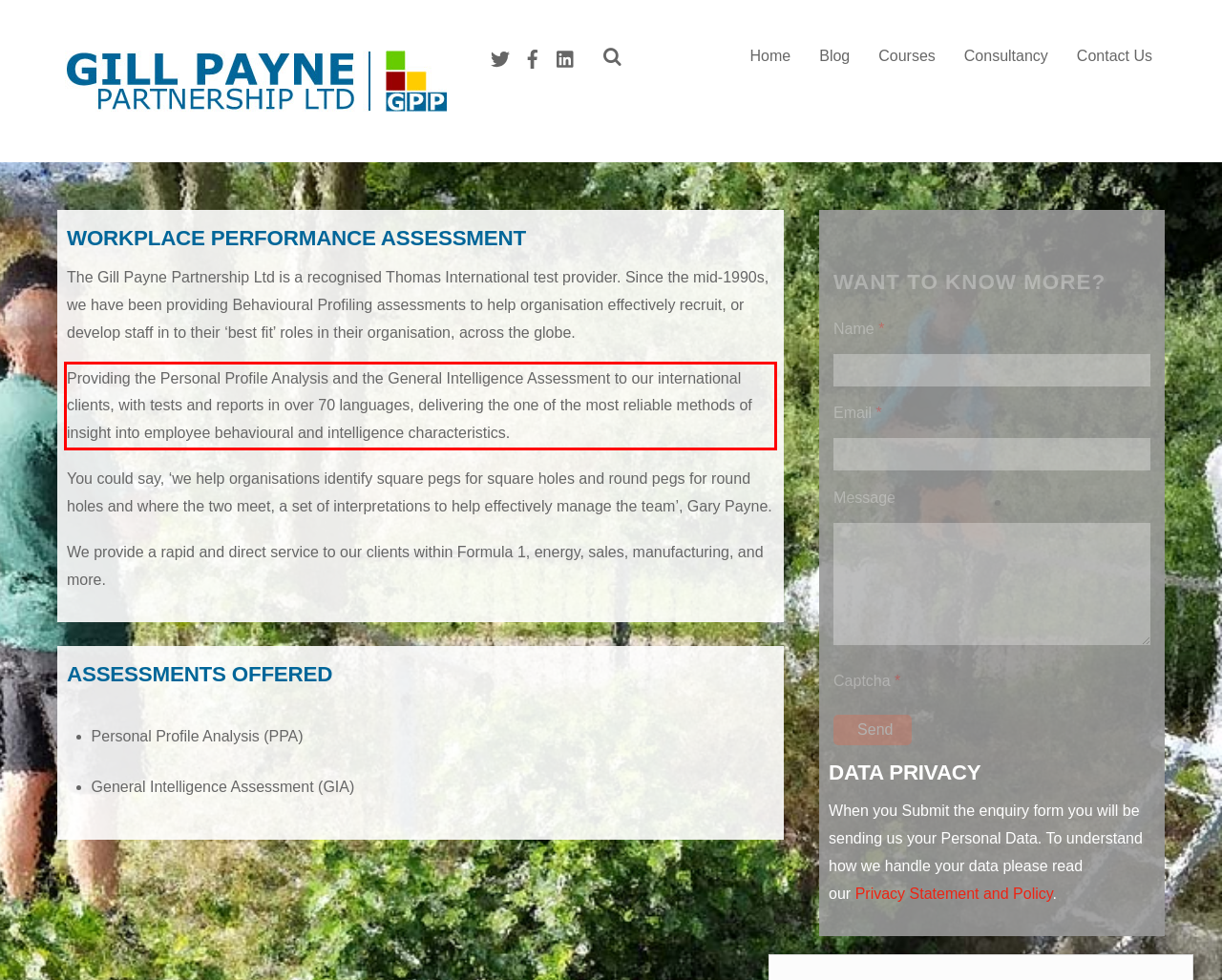Identify the text inside the red bounding box on the provided webpage screenshot by performing OCR.

Providing the Personal Profile Analysis and the General Intelligence Assessment to our international clients, with tests and reports in over 70 languages, delivering the one of the most reliable methods of insight into employee behavioural and intelligence characteristics.